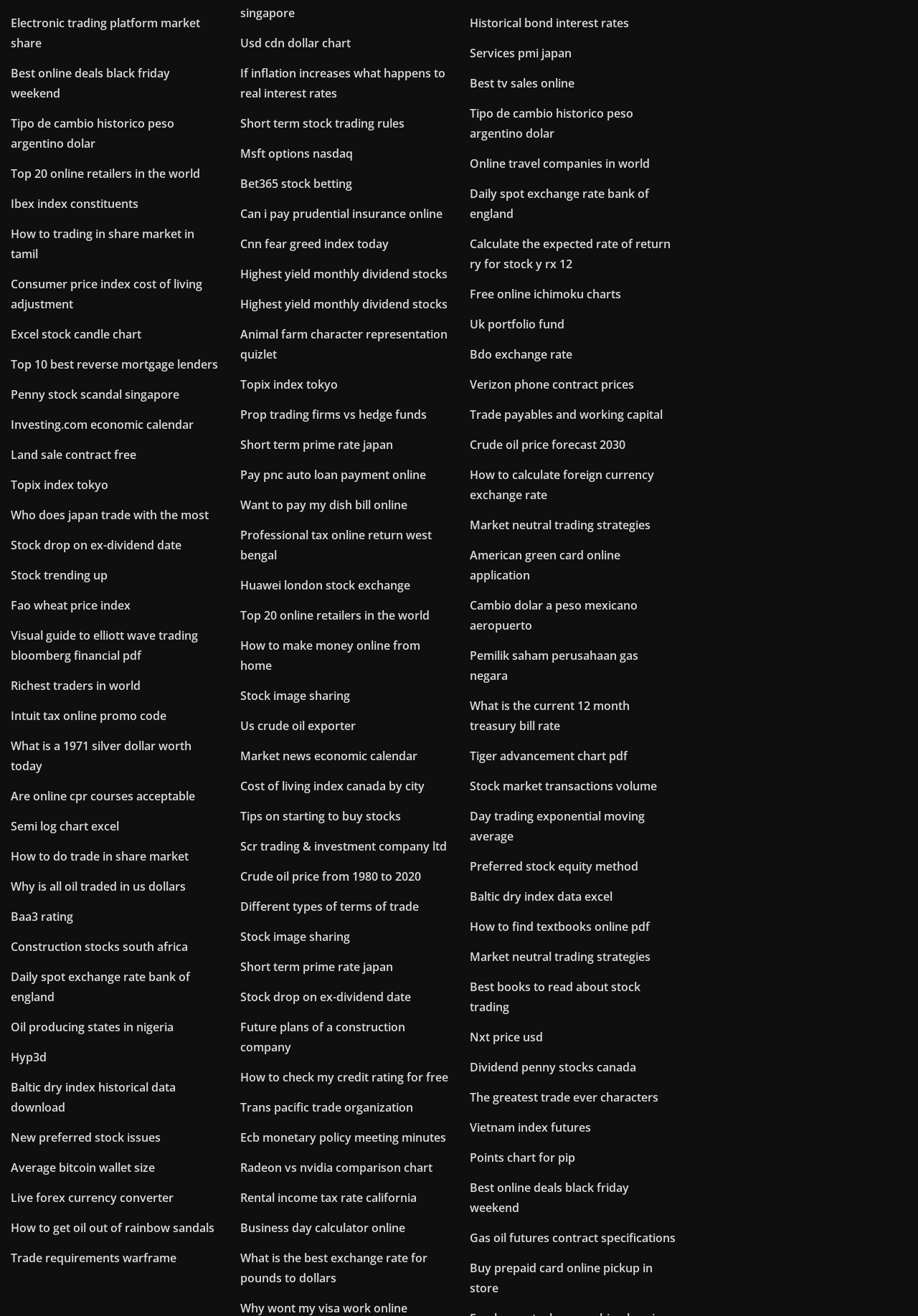Respond with a single word or short phrase to the following question: 
What is the topic of the link at the bottom left?

Rental income tax rate california